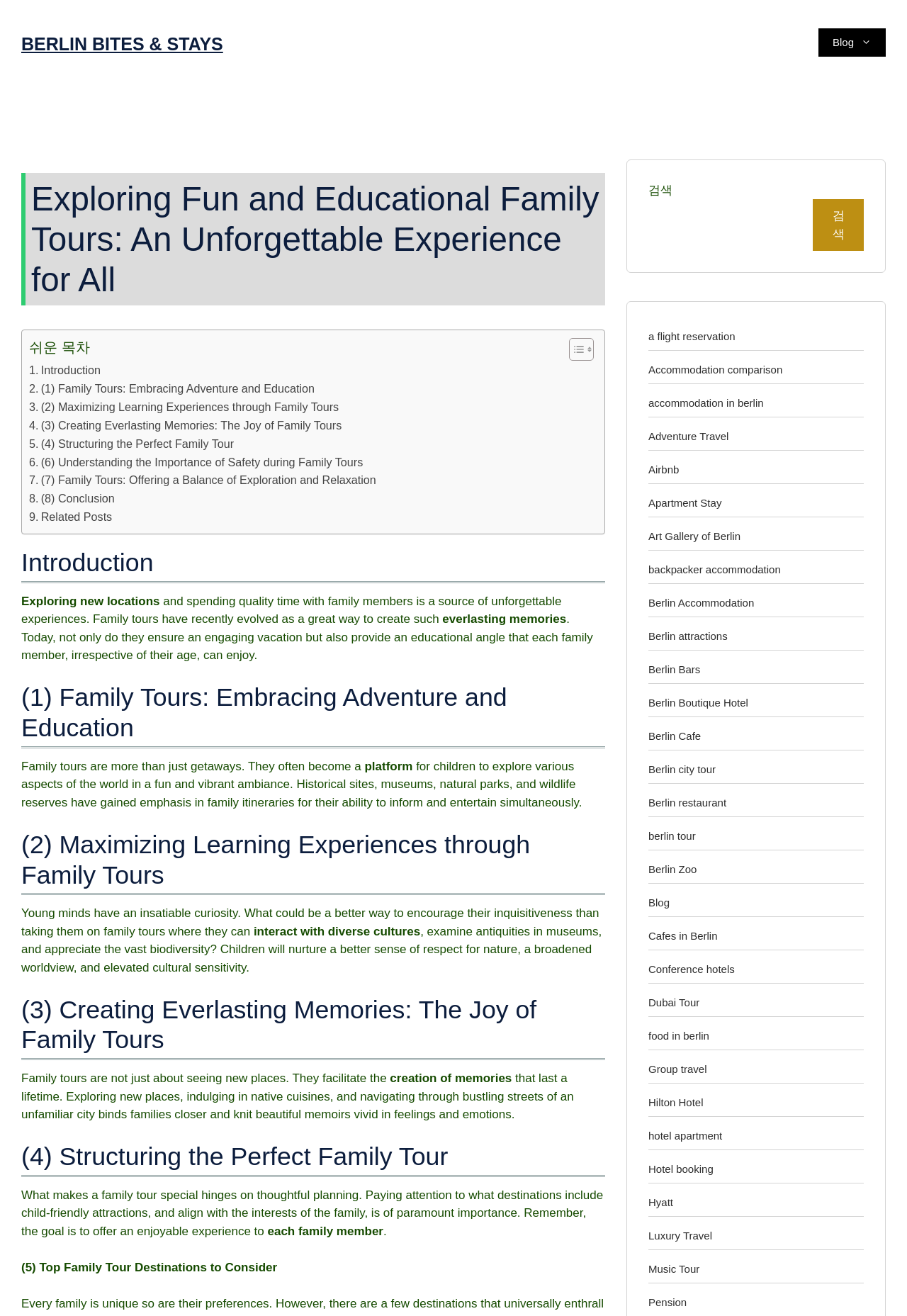What is the main topic of this webpage?
Using the image, give a concise answer in the form of a single word or short phrase.

Family Tours